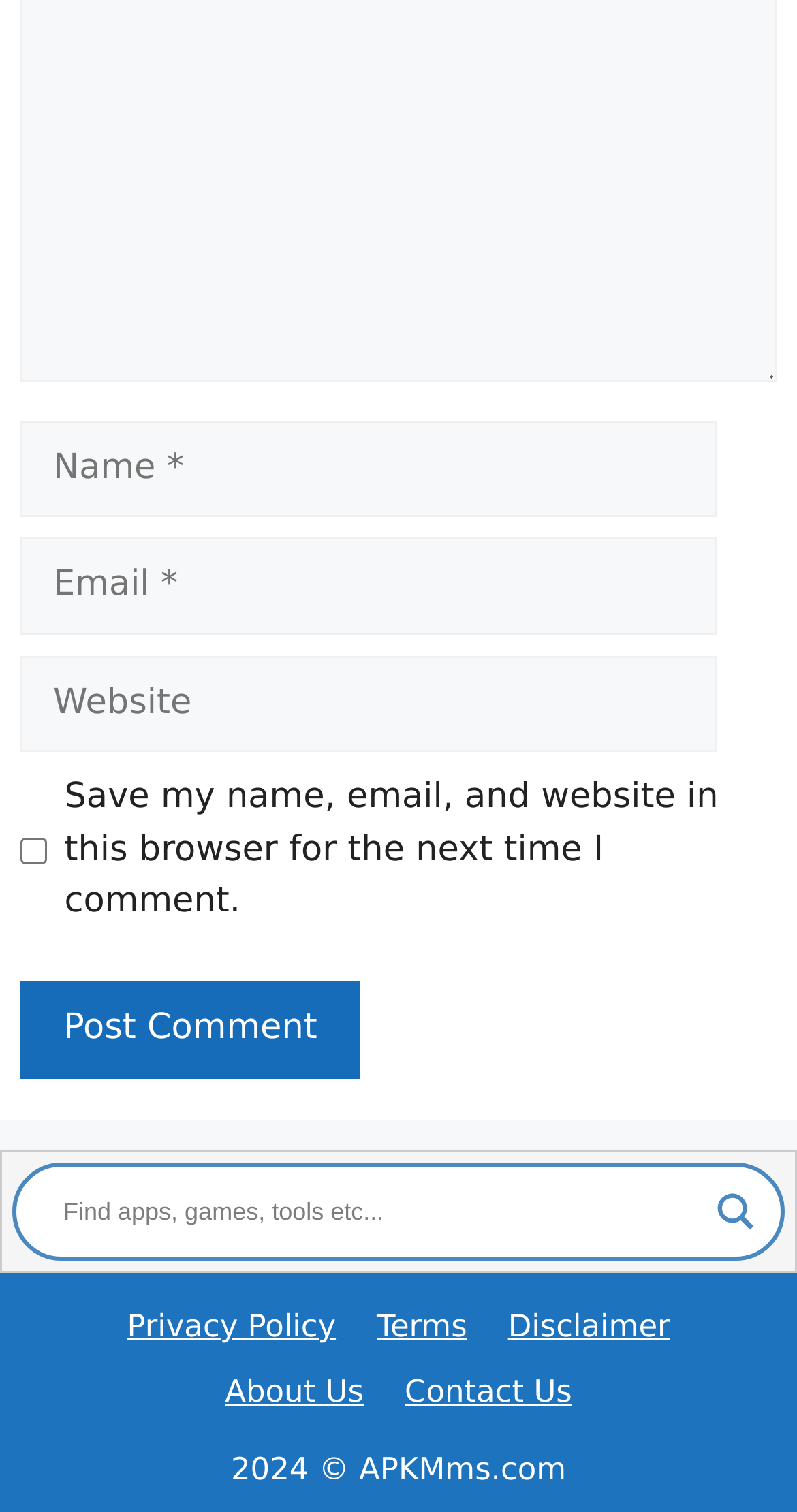What is the copyright year of the website? Refer to the image and provide a one-word or short phrase answer.

2024